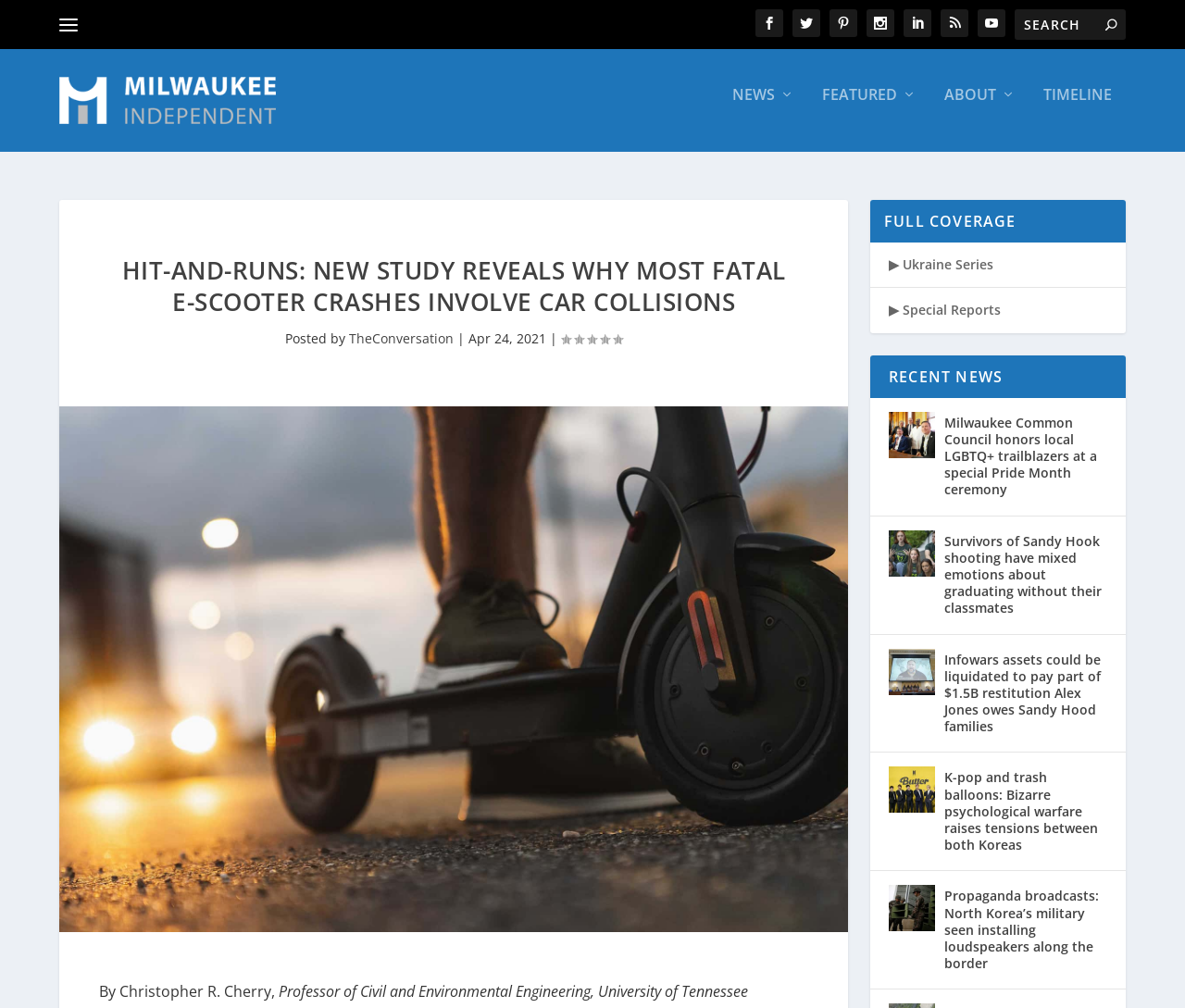Highlight the bounding box coordinates of the element you need to click to perform the following instruction: "Read the article about Milwaukee Common Council."

[0.75, 0.396, 0.789, 0.442]